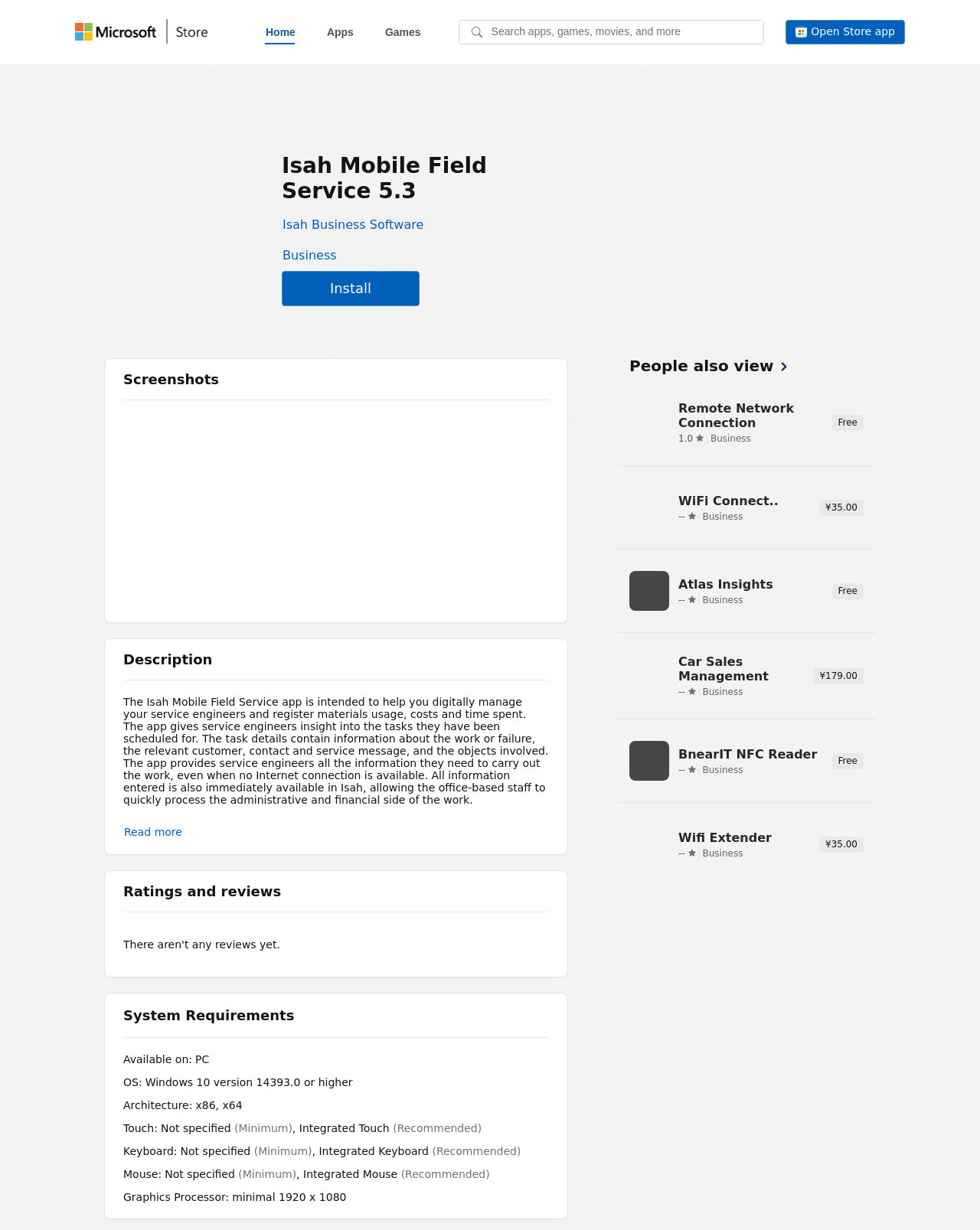Please give a one-word or short phrase response to the following question: 
What is the name of the app?

Isah Mobile Field Service 5.3